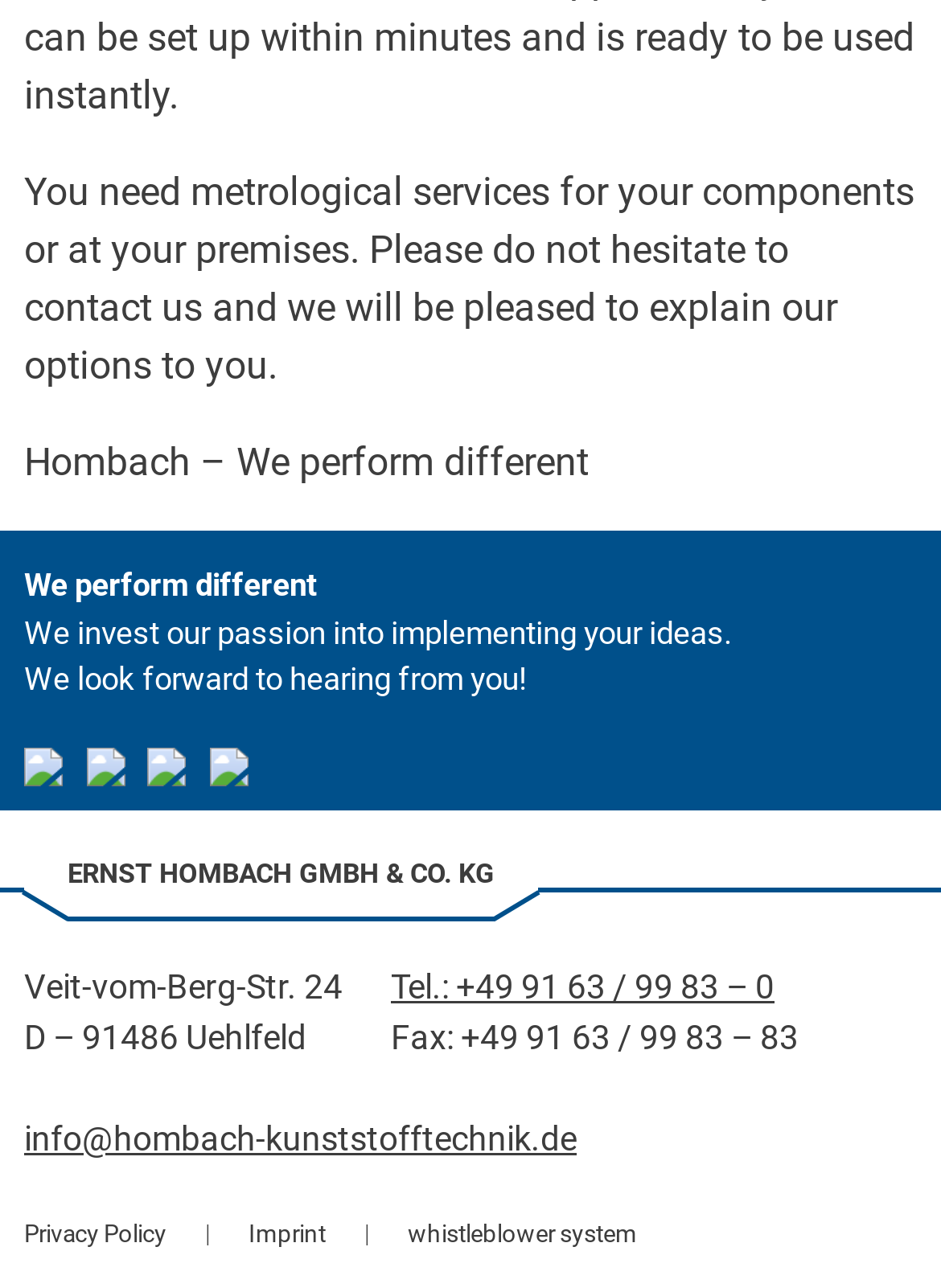Use a single word or phrase to answer the question: 
How many 'Certificate Download' links are there?

3